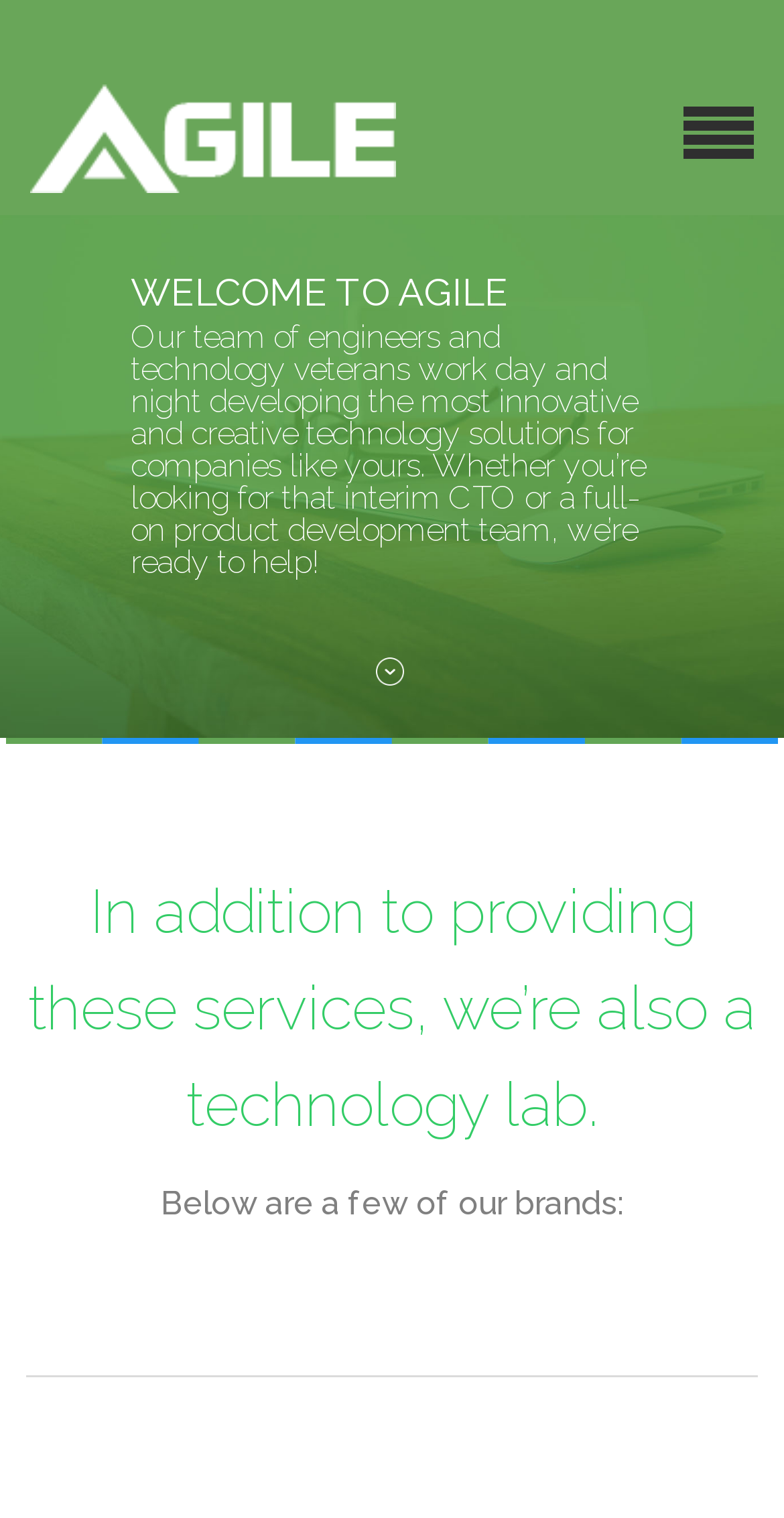Give a one-word or short-phrase answer to the following question: 
What is the company name?

AgileBTS